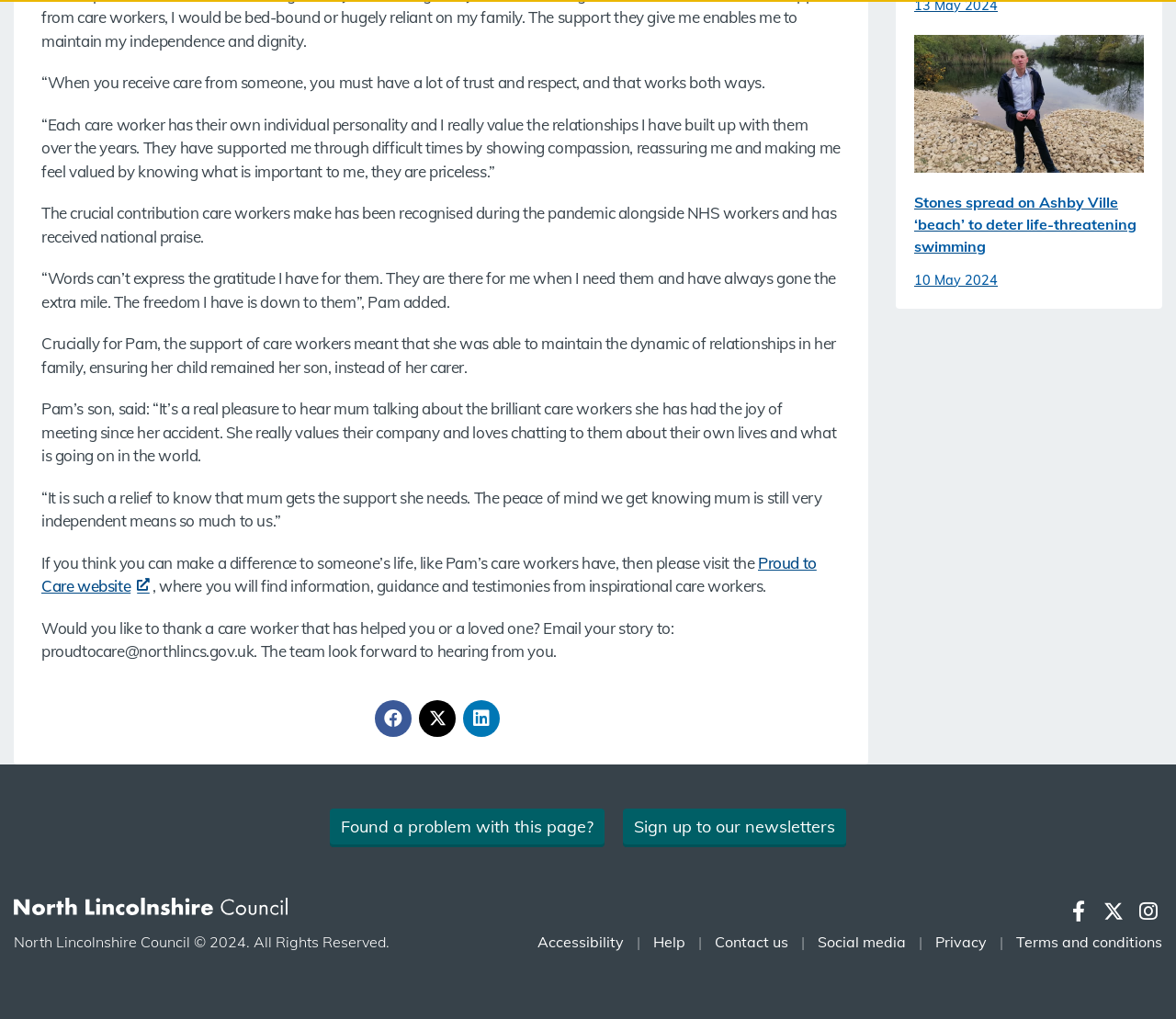Please specify the coordinates of the bounding box for the element that should be clicked to carry out this instruction: "Read more about Stones spread on Ashby Ville ‘beach’ to deter life-threatening swimming". The coordinates must be four float numbers between 0 and 1, formatted as [left, top, right, bottom].

[0.777, 0.034, 0.973, 0.285]